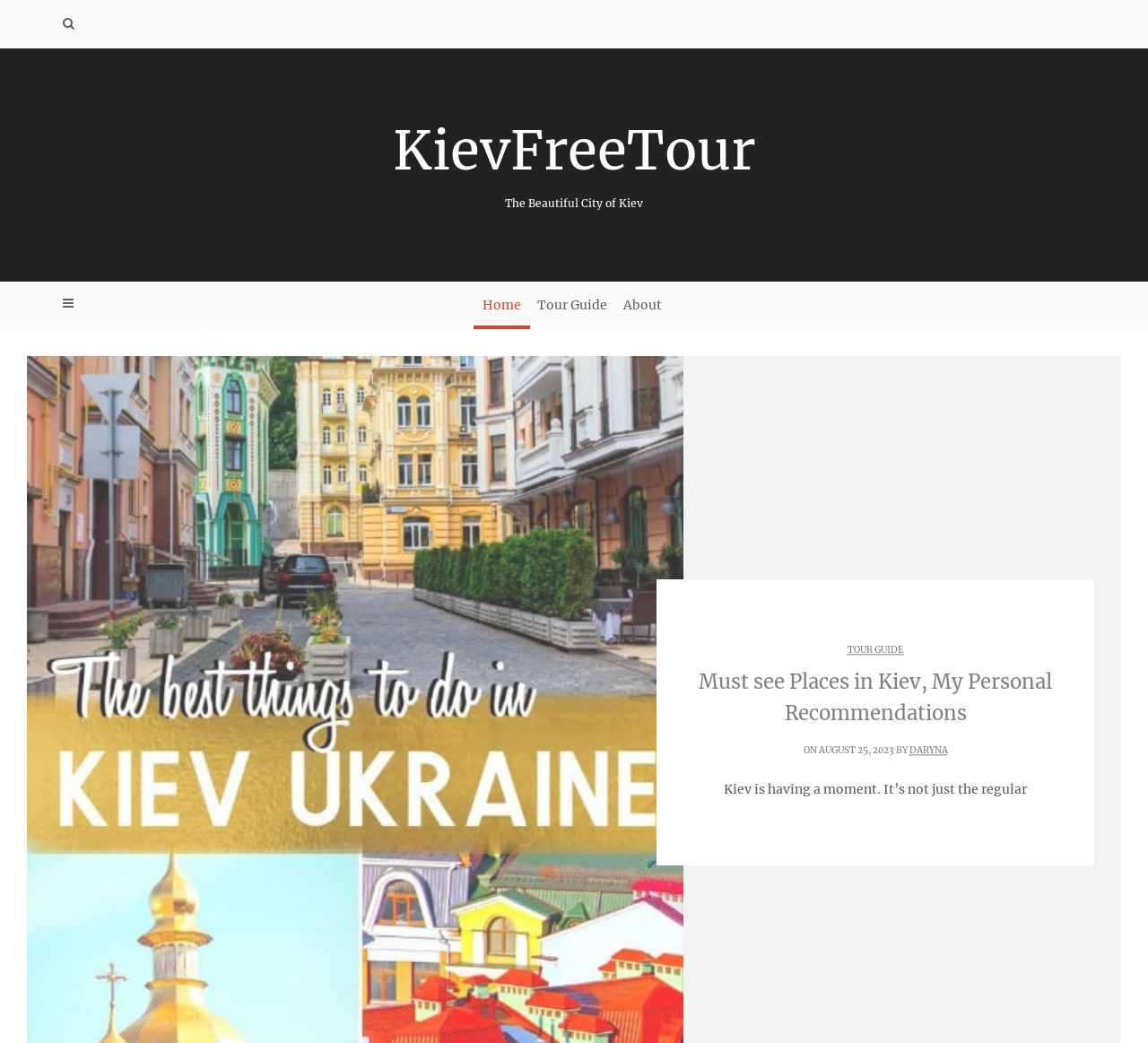Use a single word or phrase to answer the question: 
How many main navigation links are there?

3